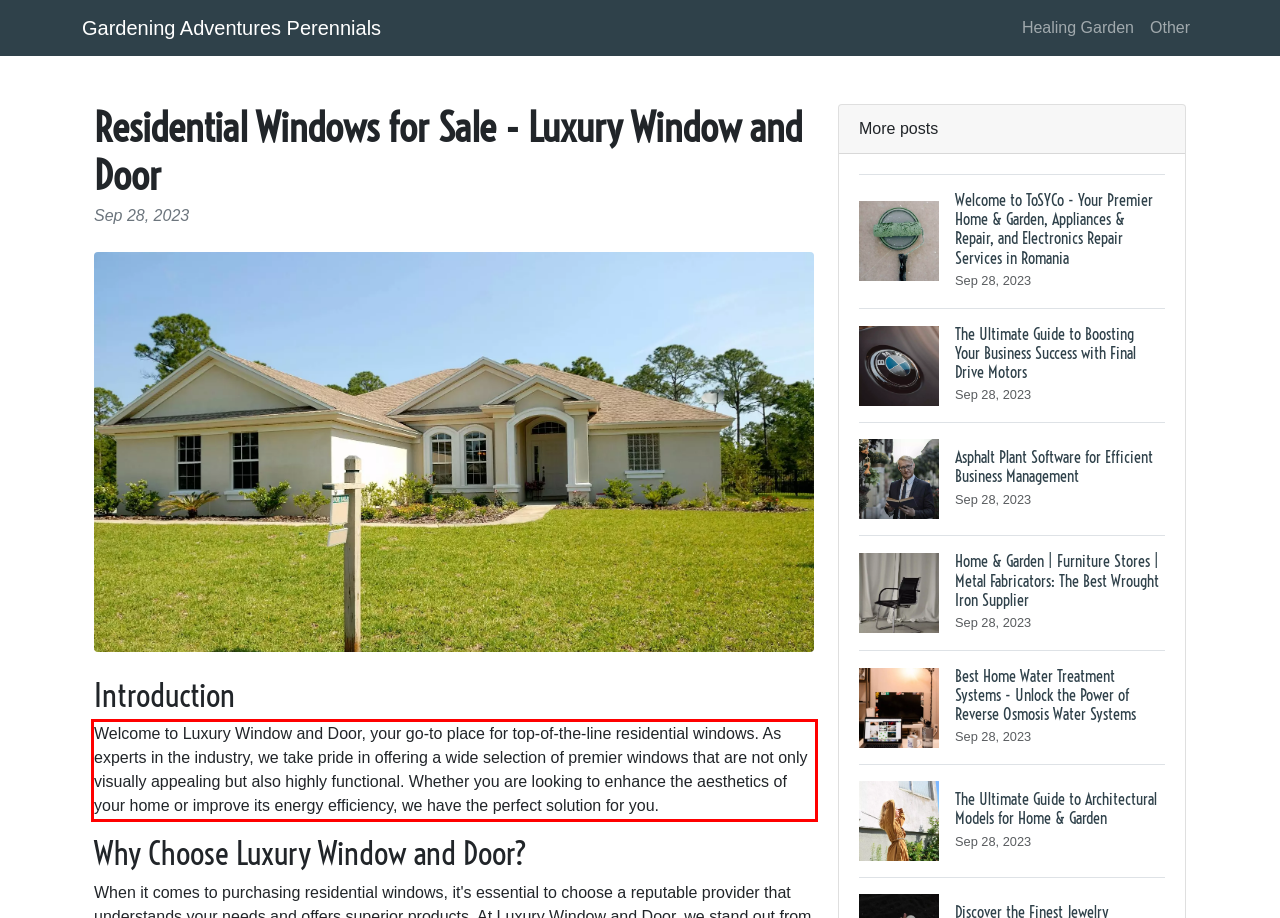Please look at the webpage screenshot and extract the text enclosed by the red bounding box.

Welcome to Luxury Window and Door, your go-to place for top-of-the-line residential windows. As experts in the industry, we take pride in offering a wide selection of premier windows that are not only visually appealing but also highly functional. Whether you are looking to enhance the aesthetics of your home or improve its energy efficiency, we have the perfect solution for you.